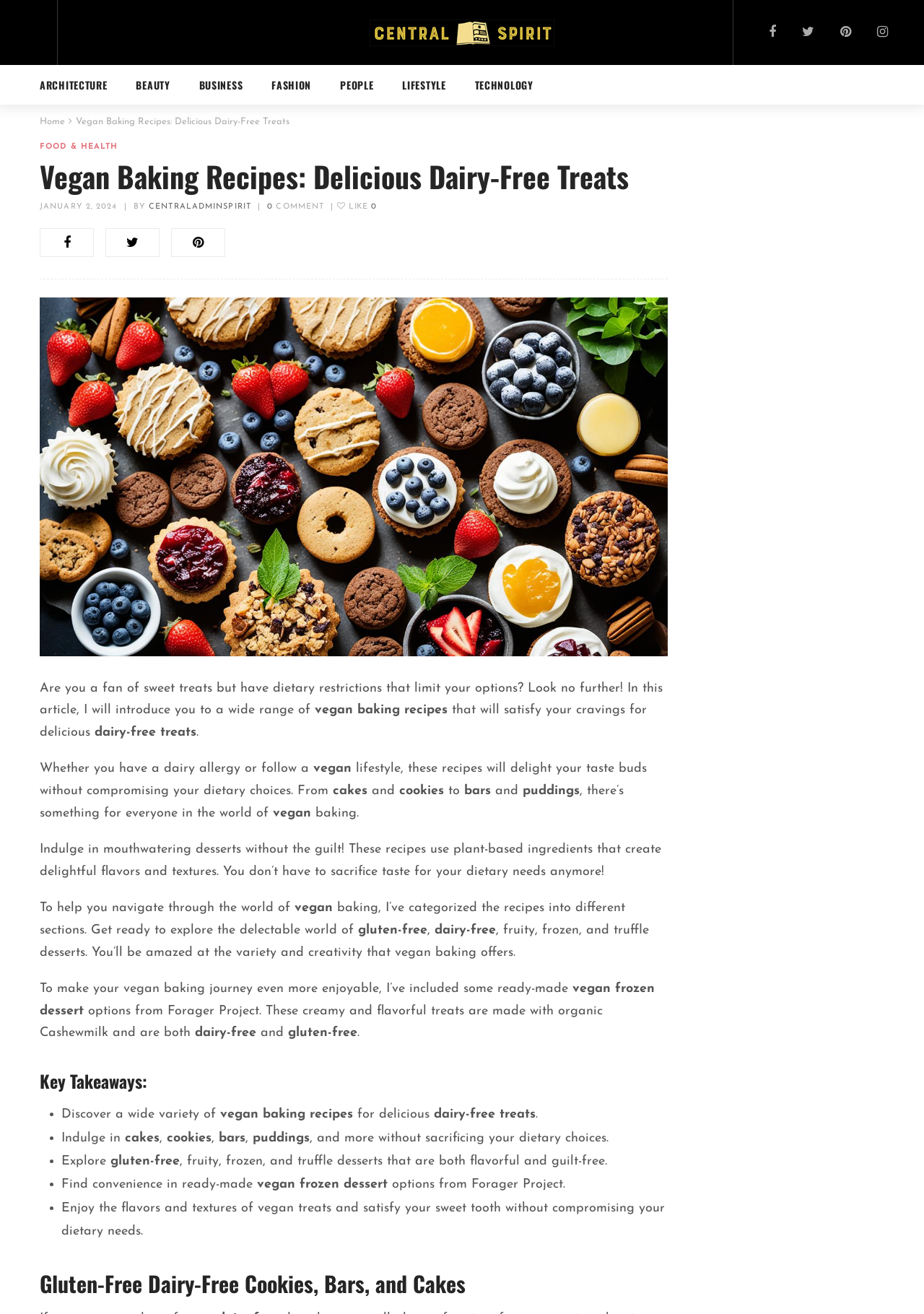Please examine the image and answer the question with a detailed explanation:
How many social media links are there?

I counted the number of social media links by looking at the links '', '', '', and '' located at the top right corner of the webpage, which represent different social media platforms.